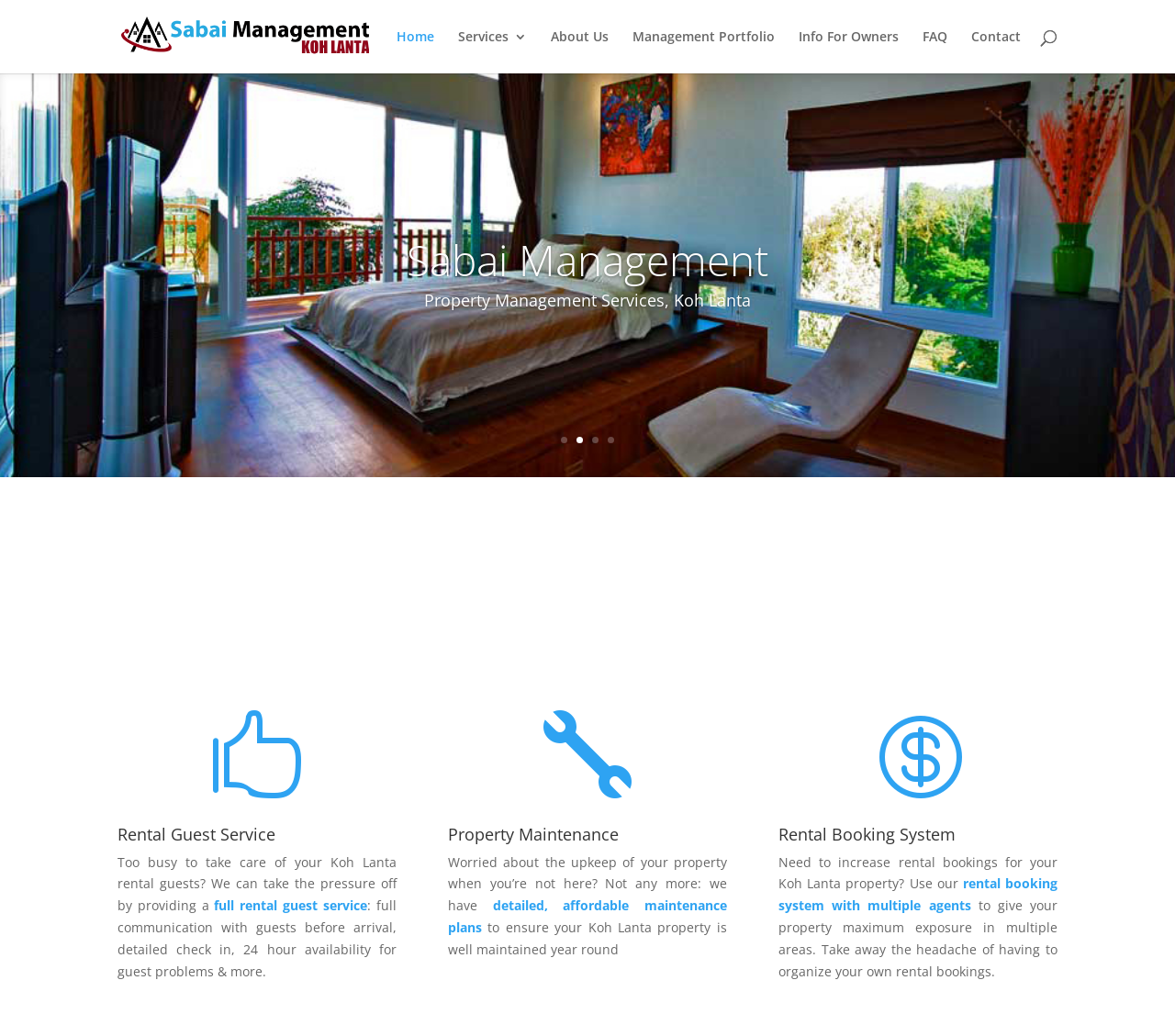What is the purpose of the 'full rental guest service'?
Please answer the question with as much detail and depth as you can.

The purpose of the 'full rental guest service' can be inferred from the text that describes it. The service includes 'full communication with guests before arrival, detailed check in, 24 hour availability for guest problems & more', which suggests that the purpose of the service is to take care of guests and provide them with a good experience.